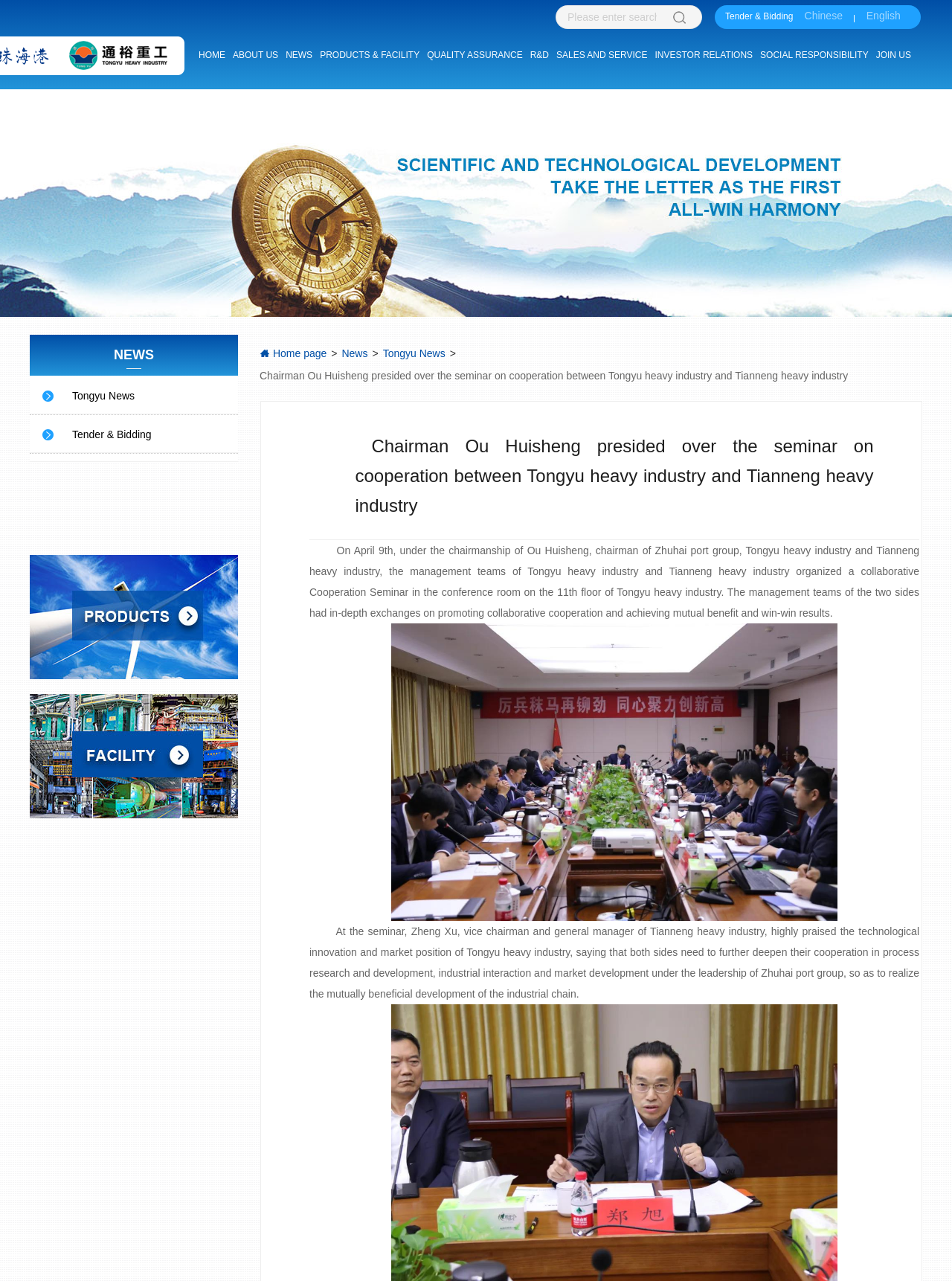Highlight the bounding box coordinates of the region I should click on to meet the following instruction: "Search for something".

[0.584, 0.005, 0.702, 0.022]